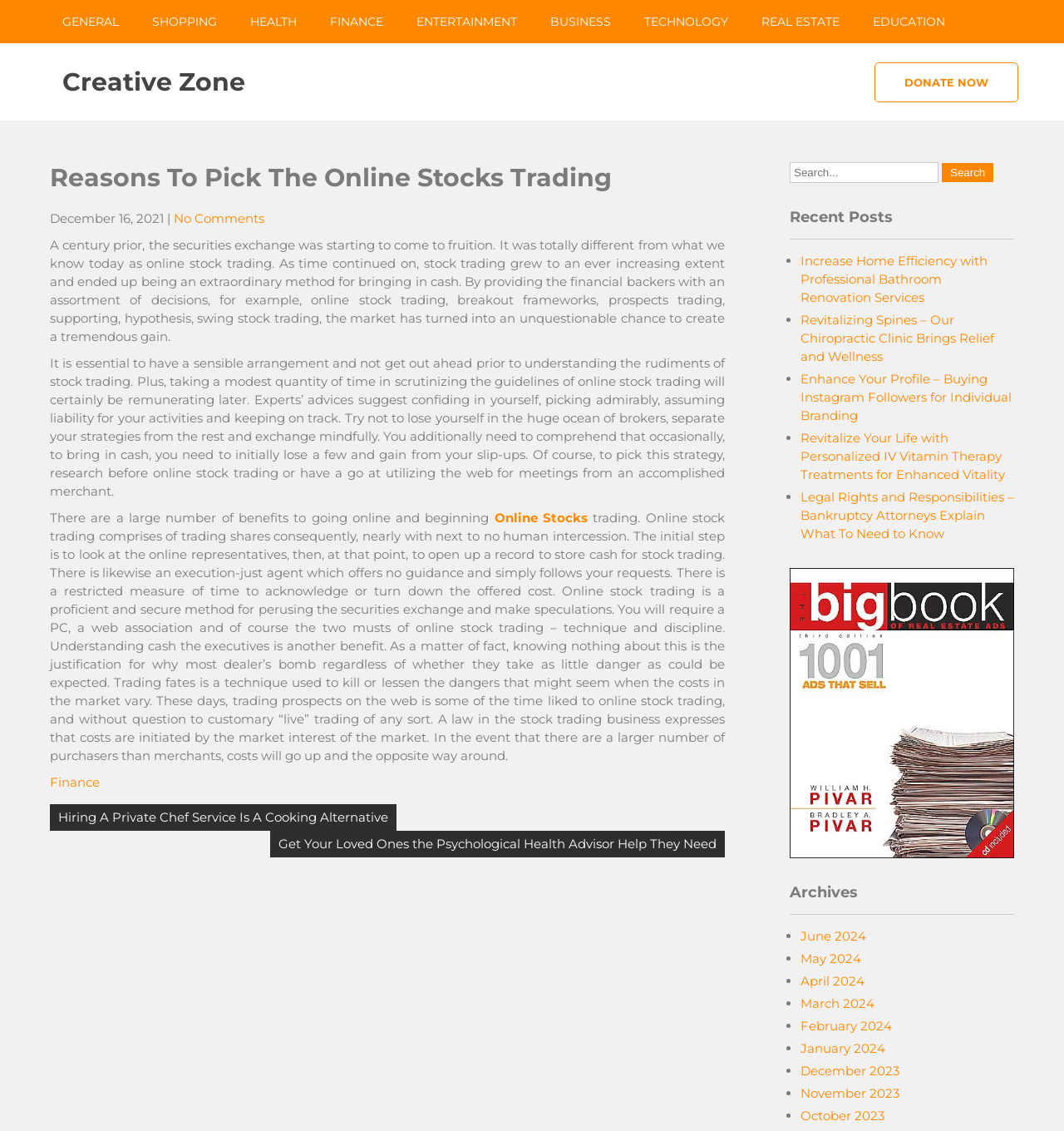Please find the bounding box coordinates for the clickable element needed to perform this instruction: "Search for something".

[0.742, 0.143, 0.882, 0.162]